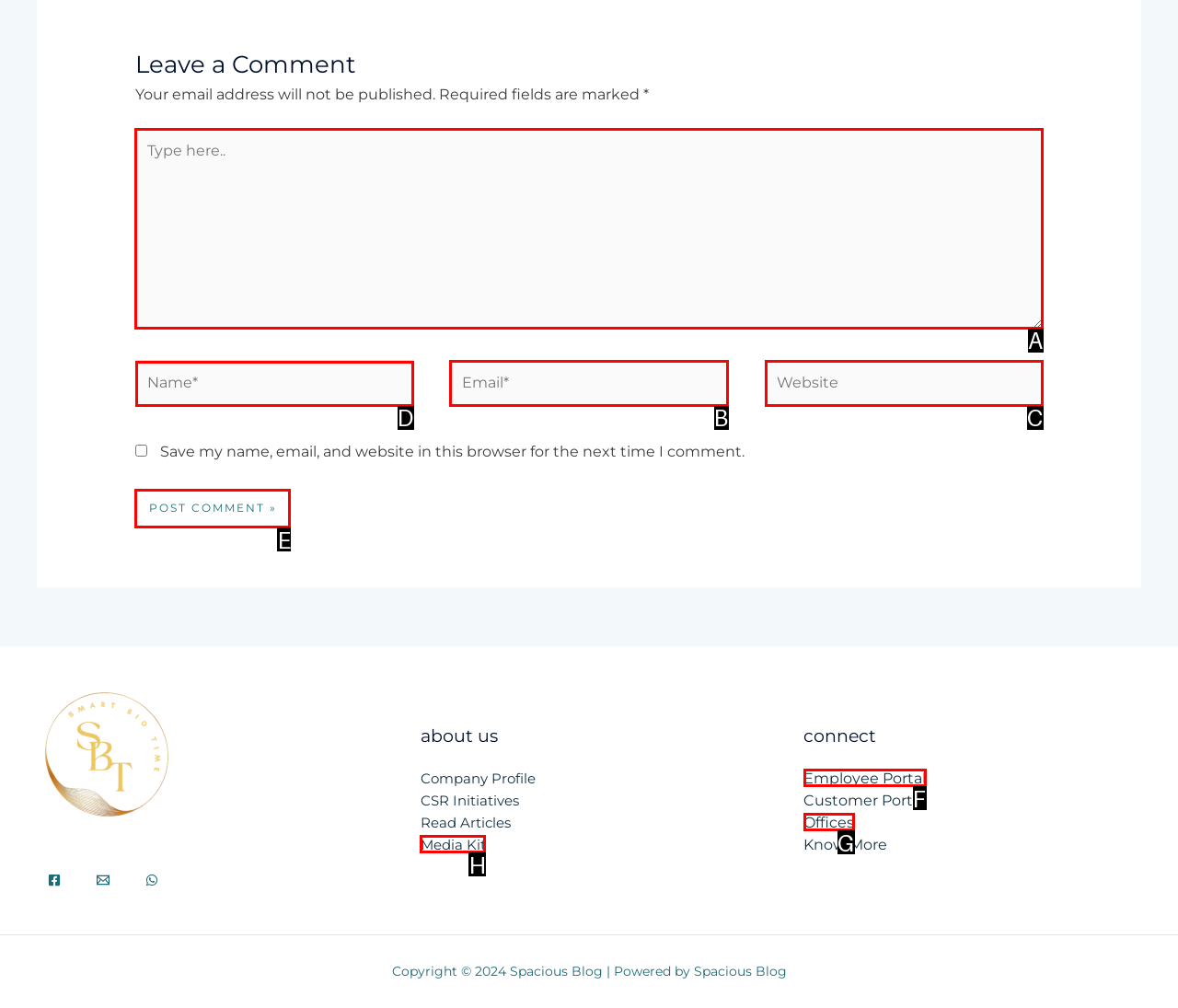Identify the correct UI element to click to follow this instruction: Type your name
Respond with the letter of the appropriate choice from the displayed options.

D